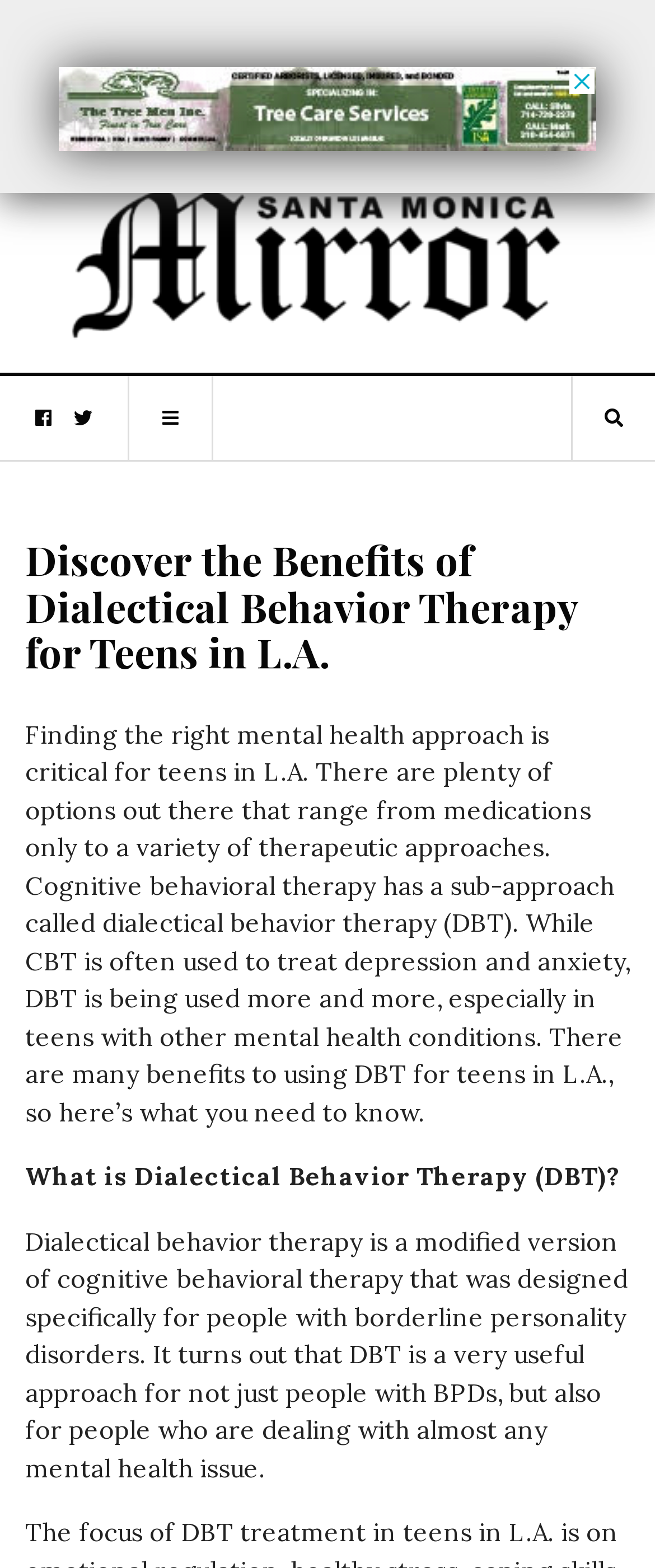Please answer the following question using a single word or phrase: 
What is the tone of the webpage?

Informative